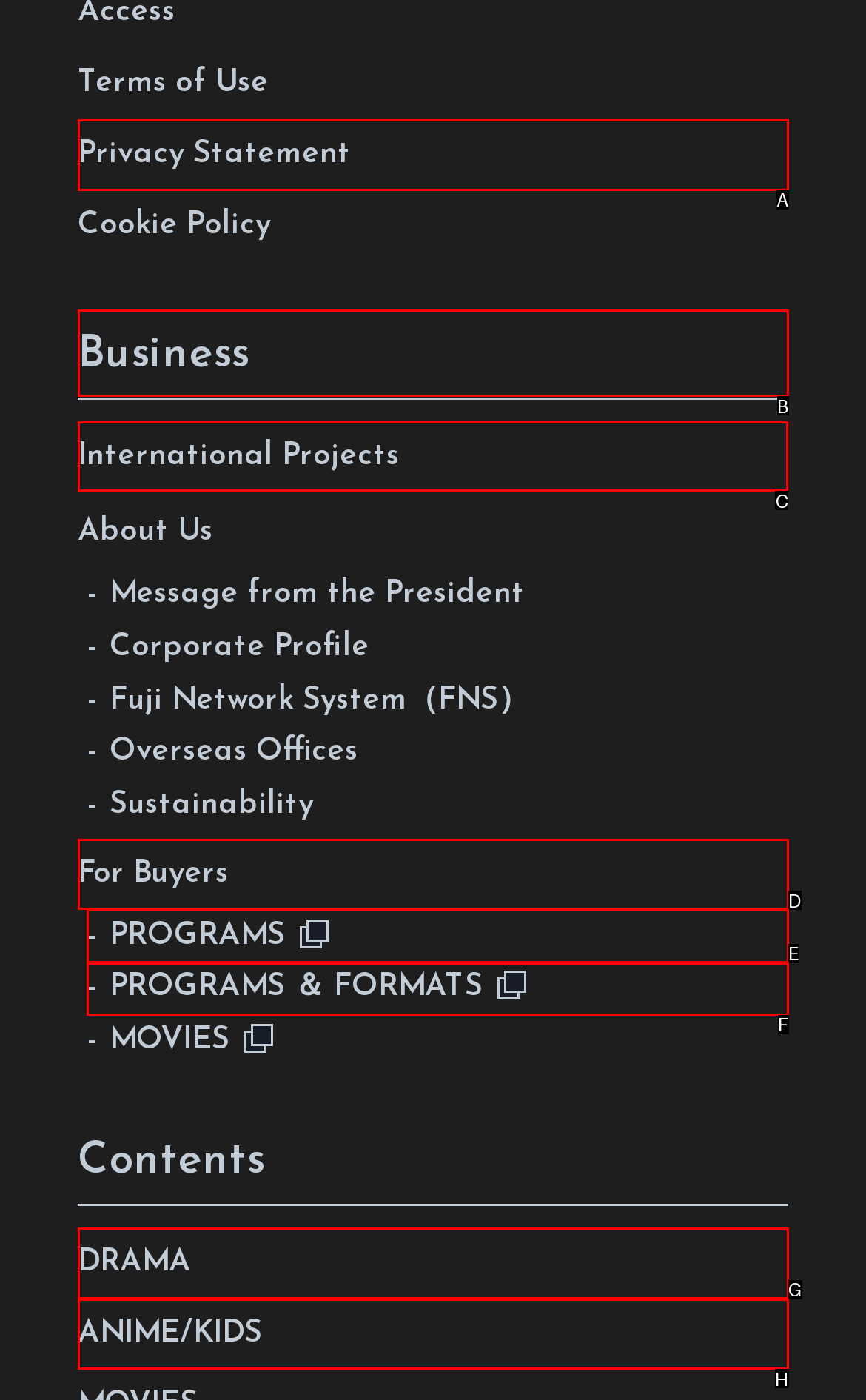Given the task: Explore international projects, tell me which HTML element to click on.
Answer with the letter of the correct option from the given choices.

C